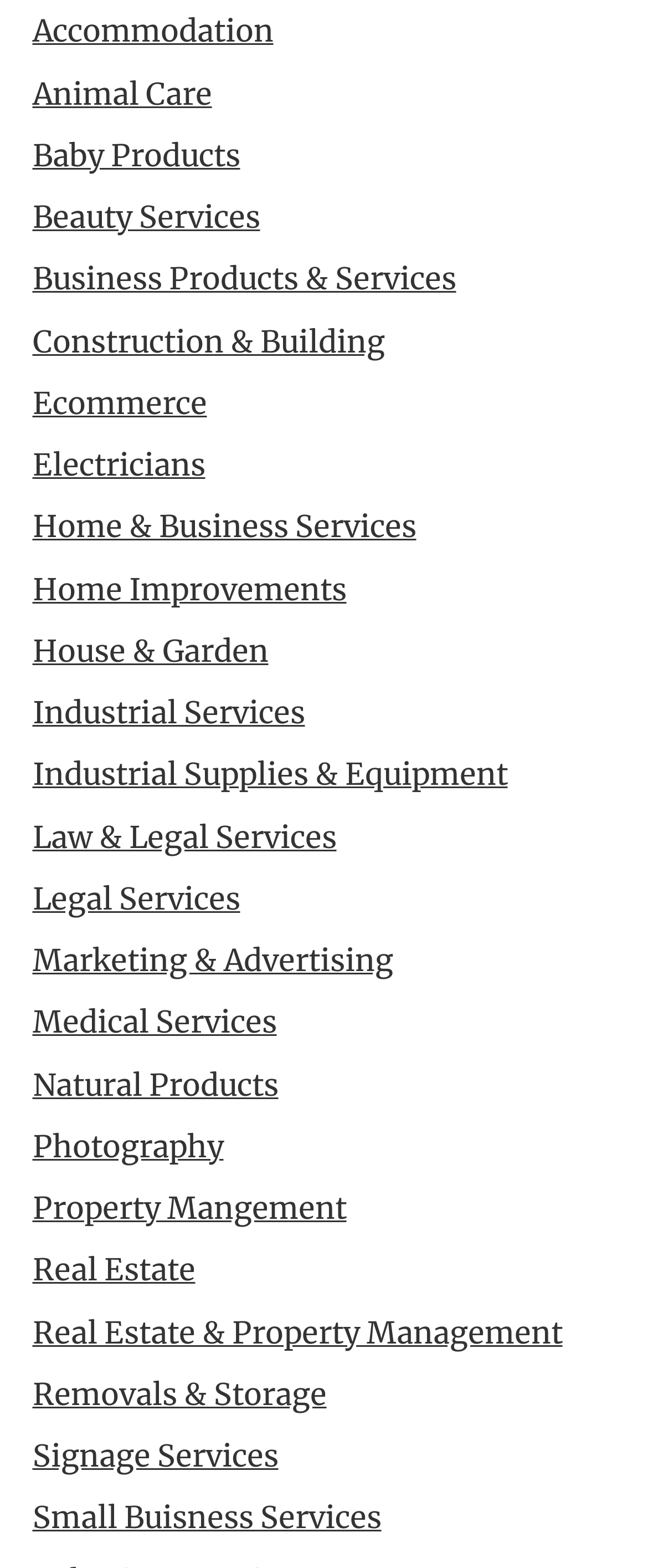Given the element description: "Home & Business Services", predict the bounding box coordinates of this UI element. The coordinates must be four float numbers between 0 and 1, given as [left, top, right, bottom].

[0.05, 0.324, 0.642, 0.348]